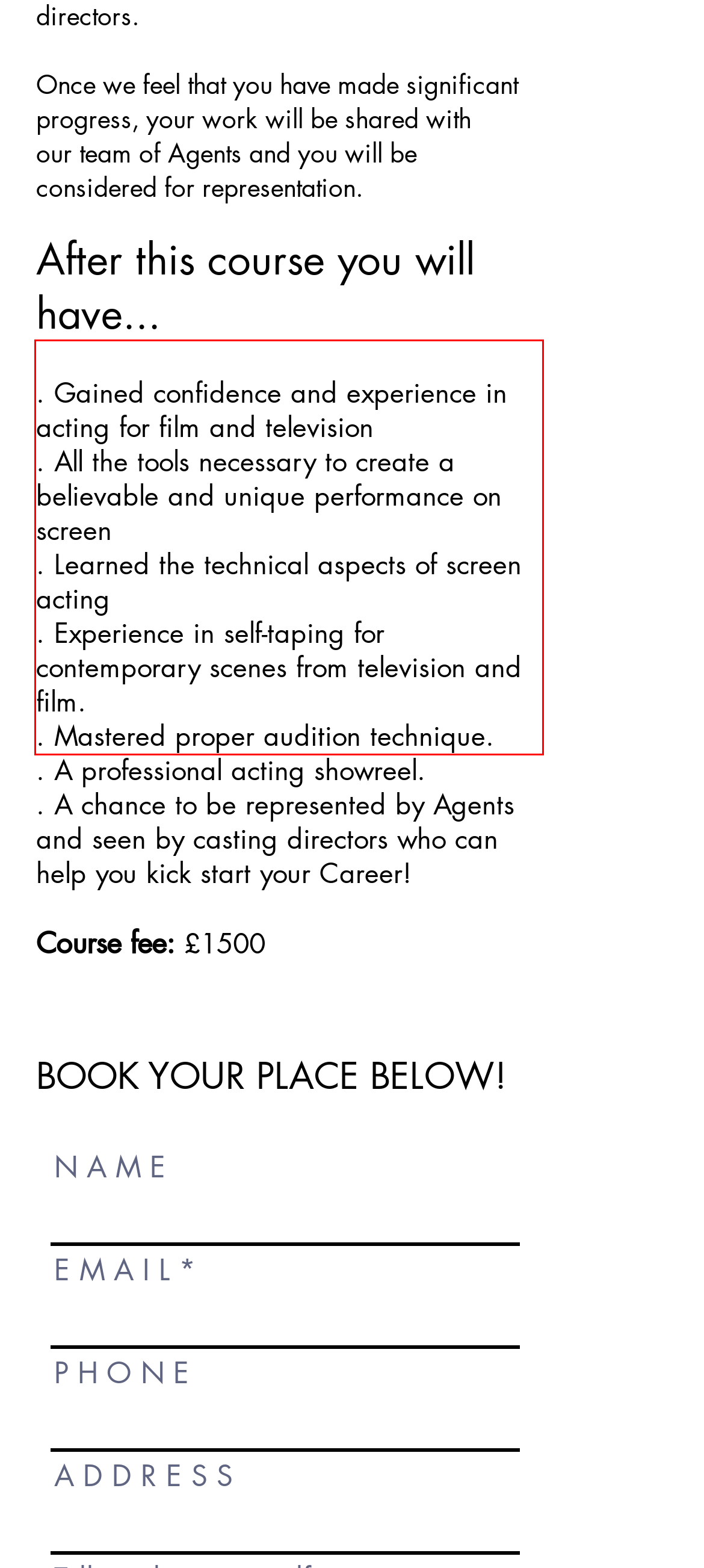Given a screenshot of a webpage with a red bounding box, extract the text content from the UI element inside the red bounding box.

. Gained confidence and experience in acting for film and television . All the tools necessary to create a believable and unique performance on screen . Learned the technical aspects of screen acting . Experience in self-taping for contemporary scenes from television and film. . Mastered proper audition technique.